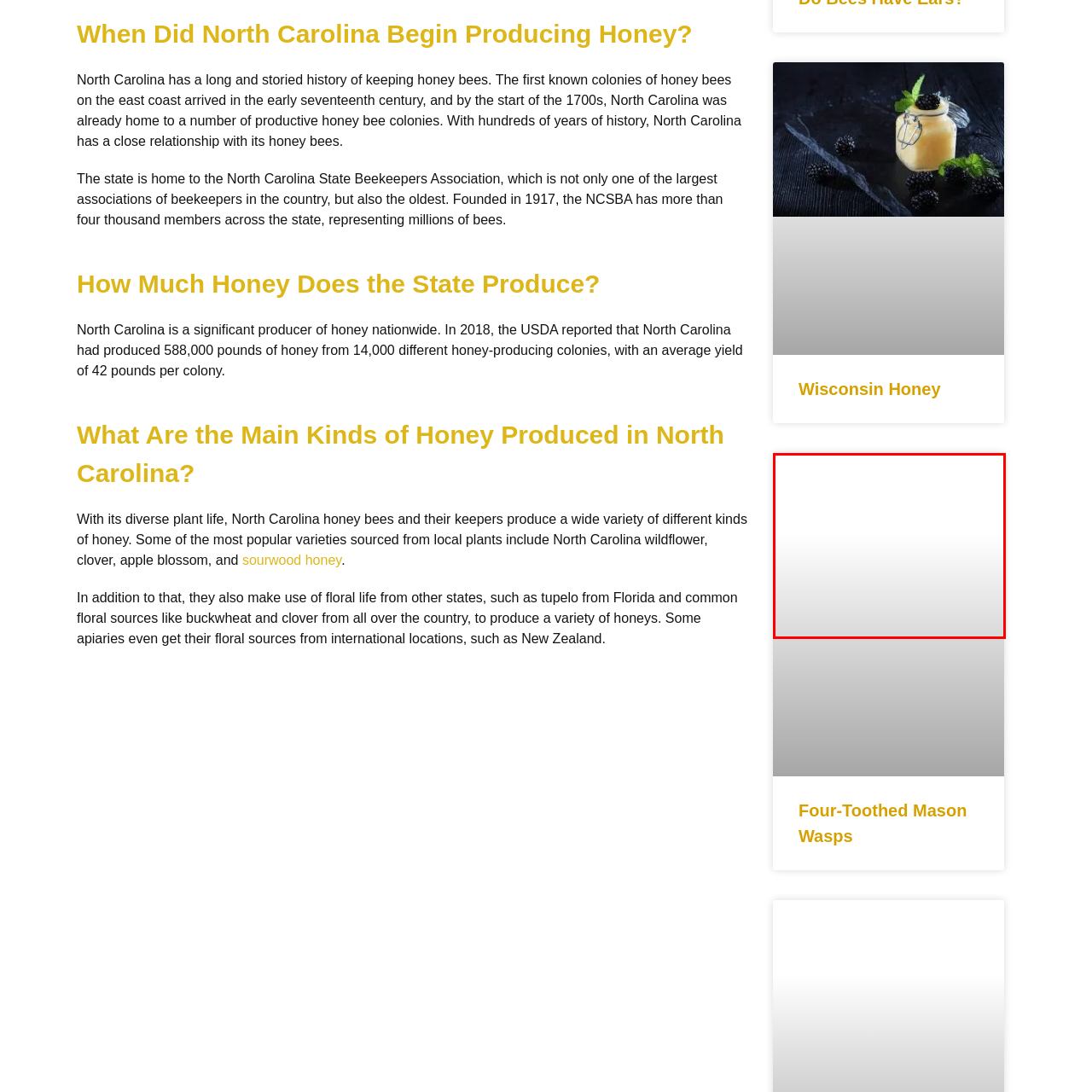Examine the image within the red box and give a concise answer to this question using a single word or short phrase: 
What is the unique feature of four-toothed mason wasps?

Body structure and coloration